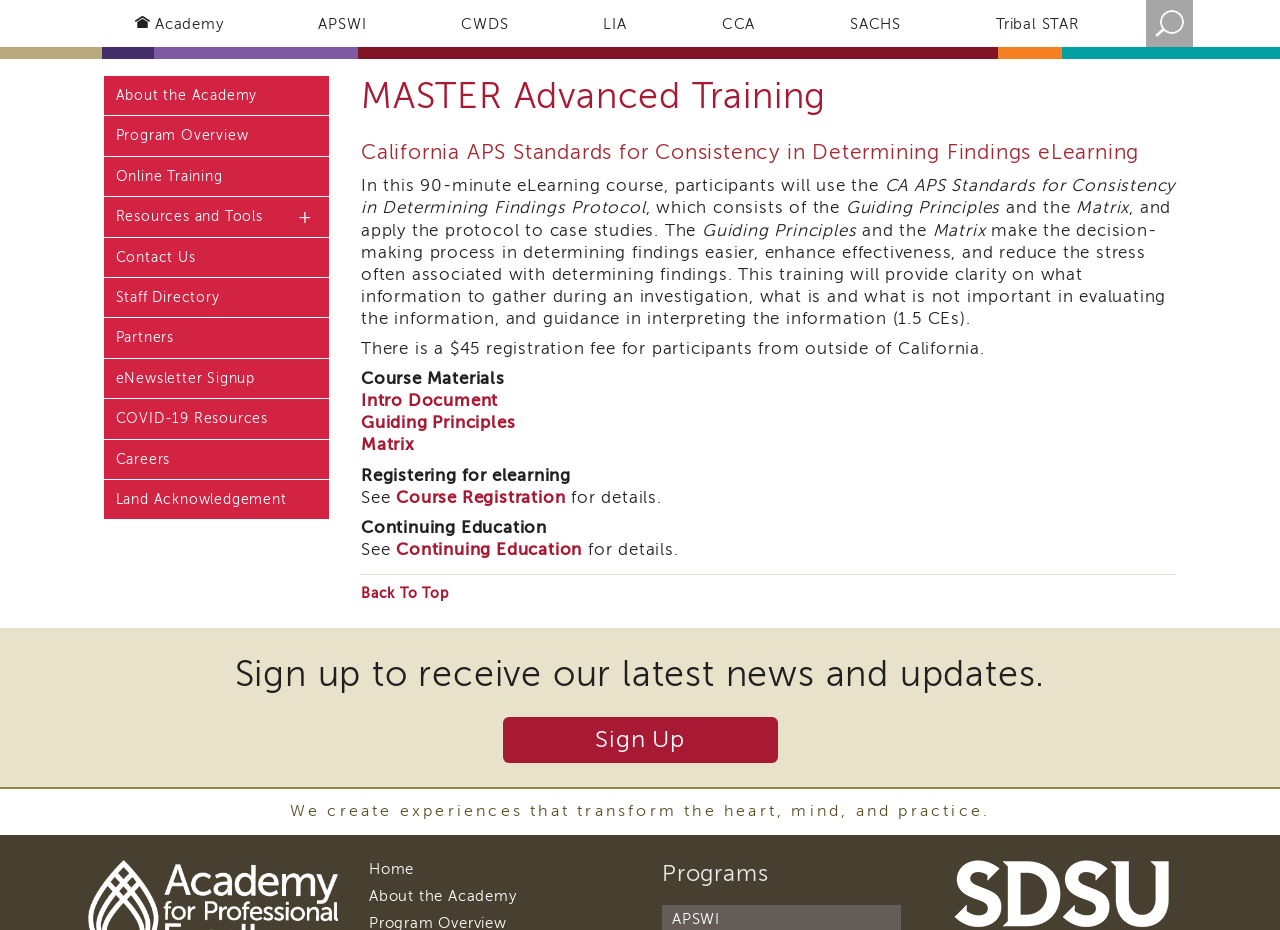Please find the top heading of the webpage and generate its text.

MASTER Advanced Training